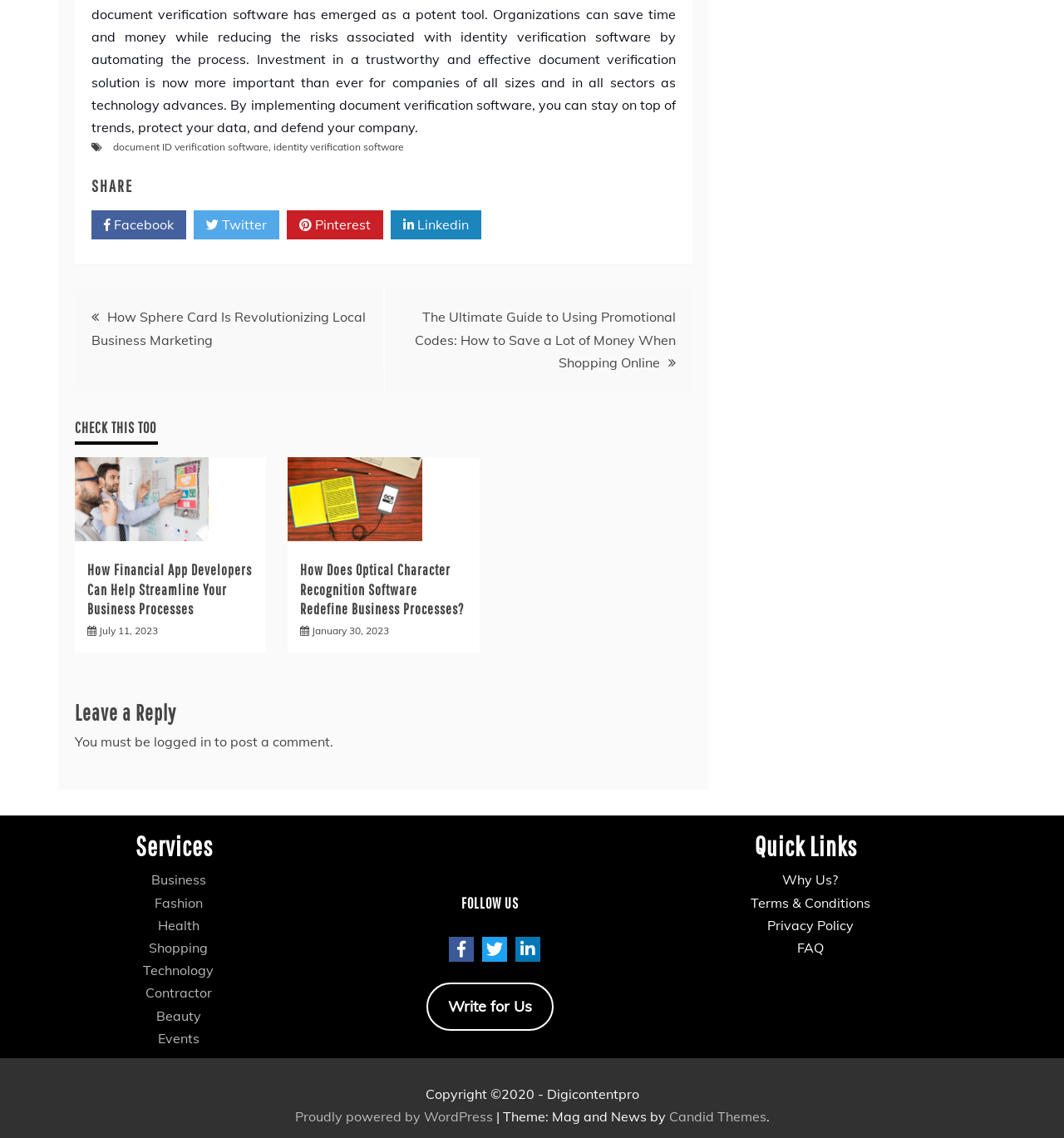Please provide a detailed answer to the question below by examining the image:
What is the copyright information at the bottom of the webpage?

The copyright information is located at the bottom of the webpage, and it states 'Copyright 2020 - Digicontentpro'. This suggests that the webpage is owned by Digicontentpro and that the content is copyrighted from 2020 onwards.